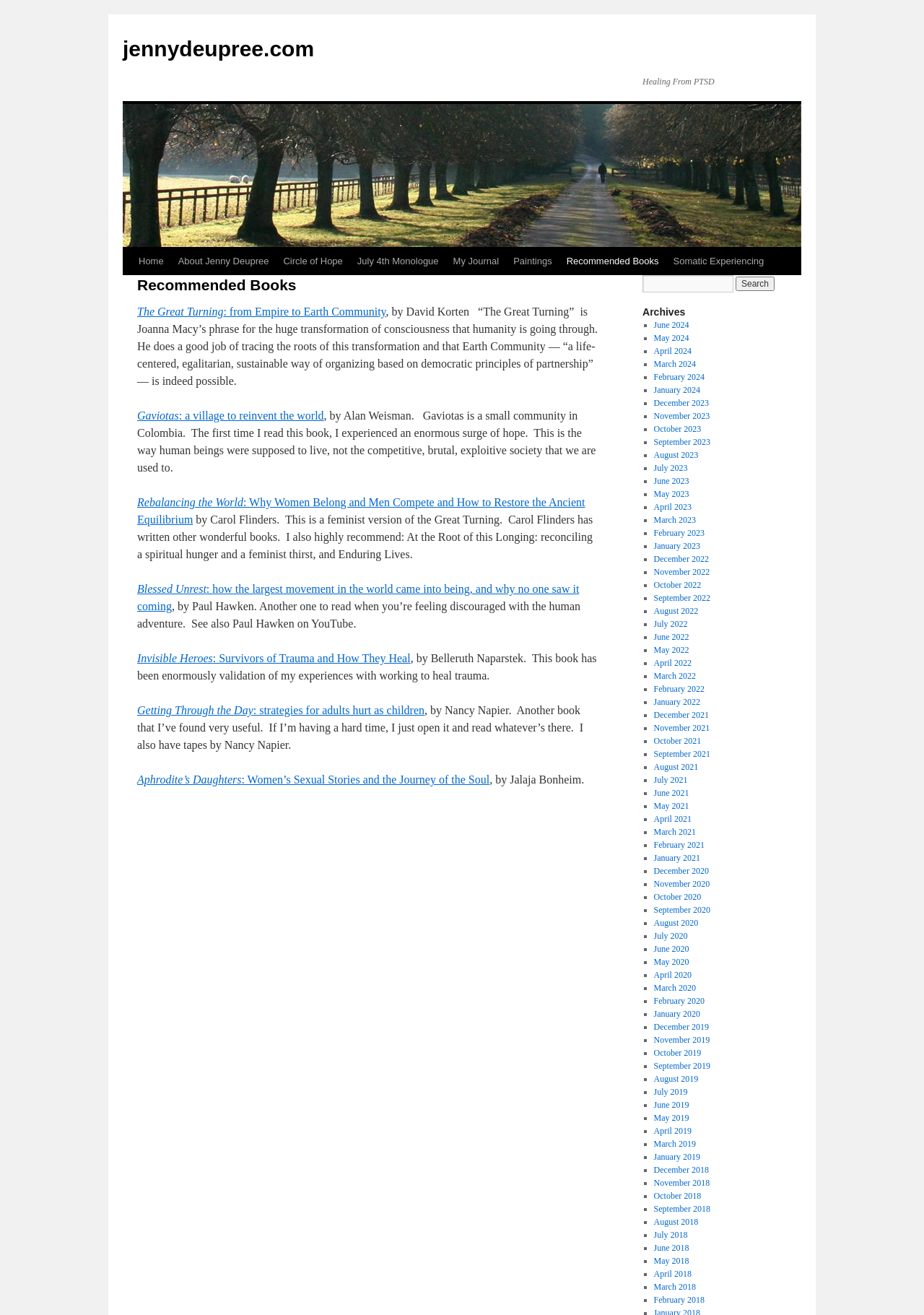Provide the bounding box coordinates of the section that needs to be clicked to accomplish the following instruction: "View archives from June 2024."

[0.707, 0.243, 0.746, 0.251]